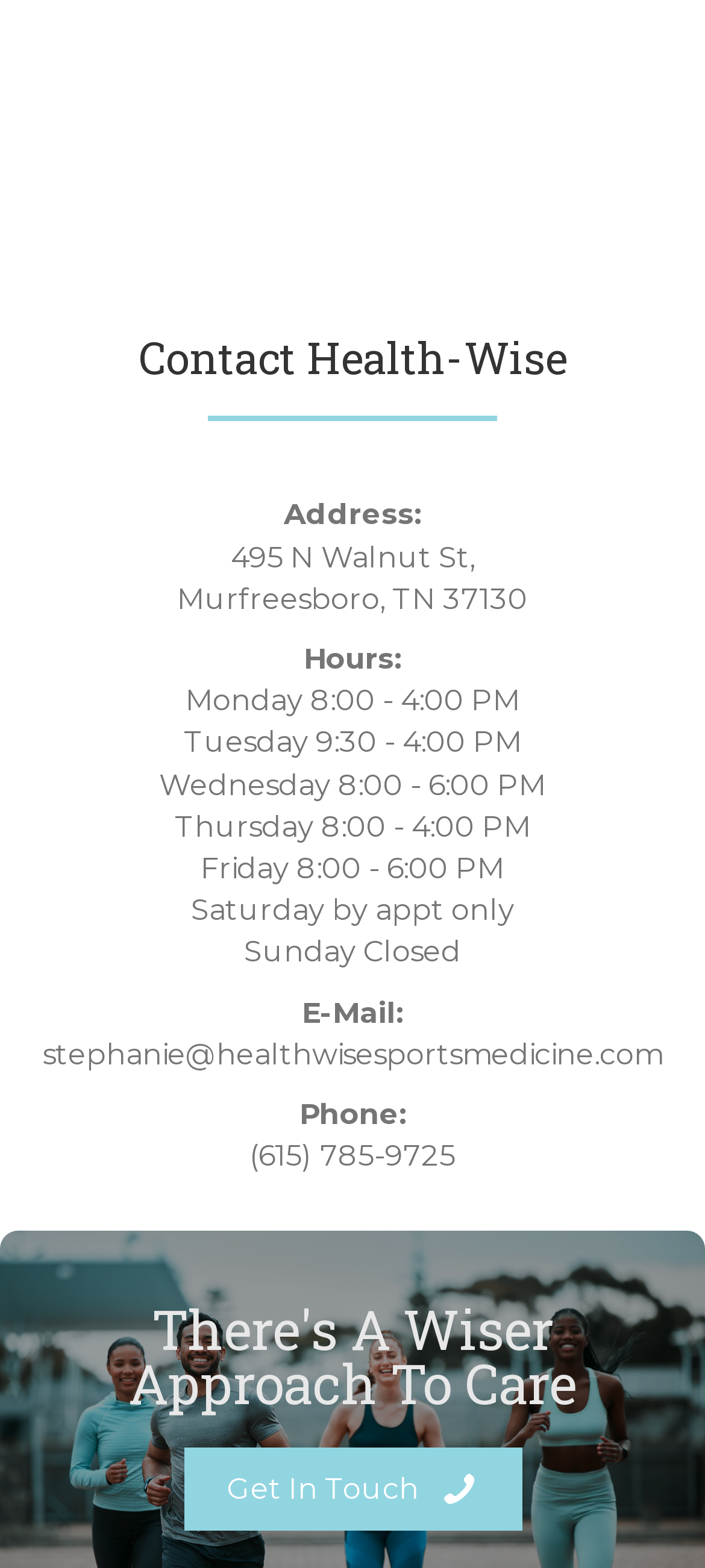What are the hours of operation on Wednesday?
Answer the question with as much detail as you can, using the image as a reference.

I found the hours of operation by looking at the static text elements under the 'Hours:' label, and specifically the one that says 'Wednesday 8:00 - 6:00 PM'.